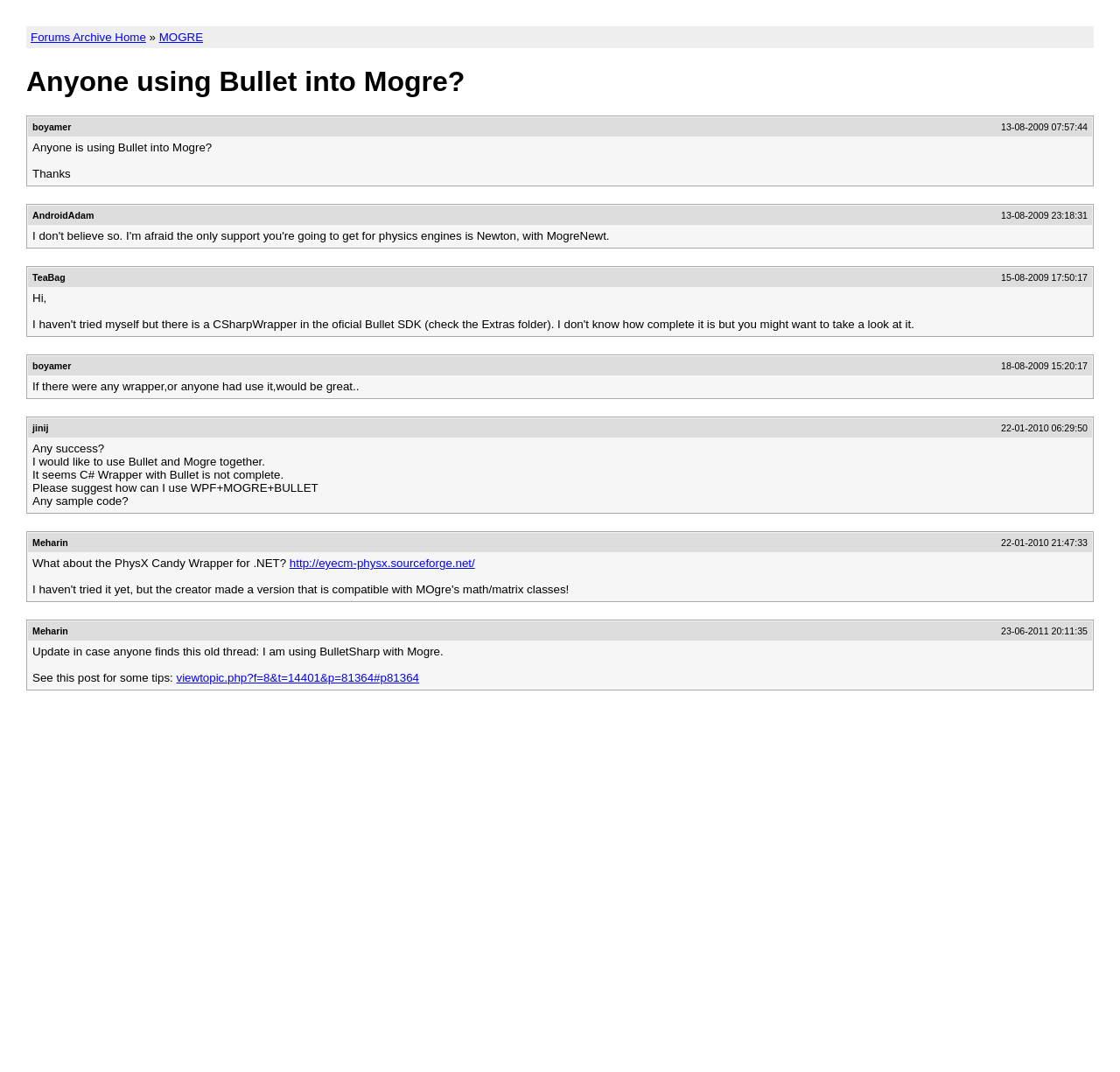Respond to the following question with a brief word or phrase:
Who is the original poster of the thread?

boyamer